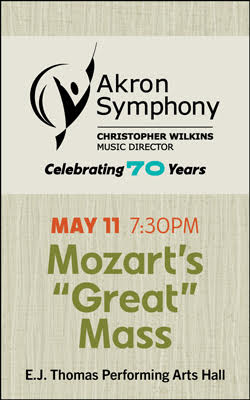What is the title of the musical piece to be performed?
Please answer the question with a single word or phrase, referencing the image.

Mozart's 'Great' Mass